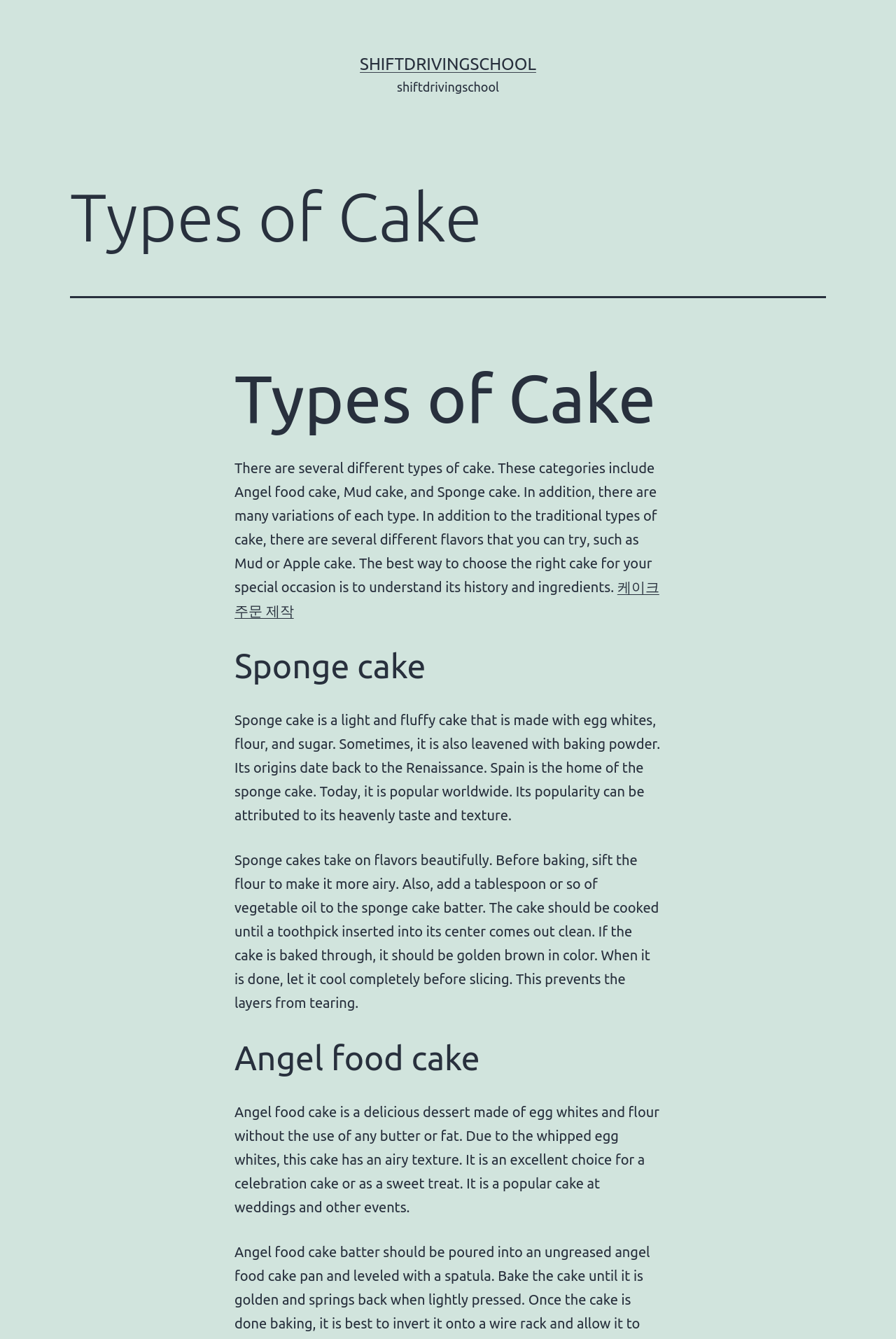Look at the image and give a detailed response to the following question: What is the purpose of sifting flour in Sponge cake?

According to the webpage, sifting flour before baking Sponge cake is recommended to make it more airy. This tip is mentioned in the static text element providing cooking instructions for Sponge cake.